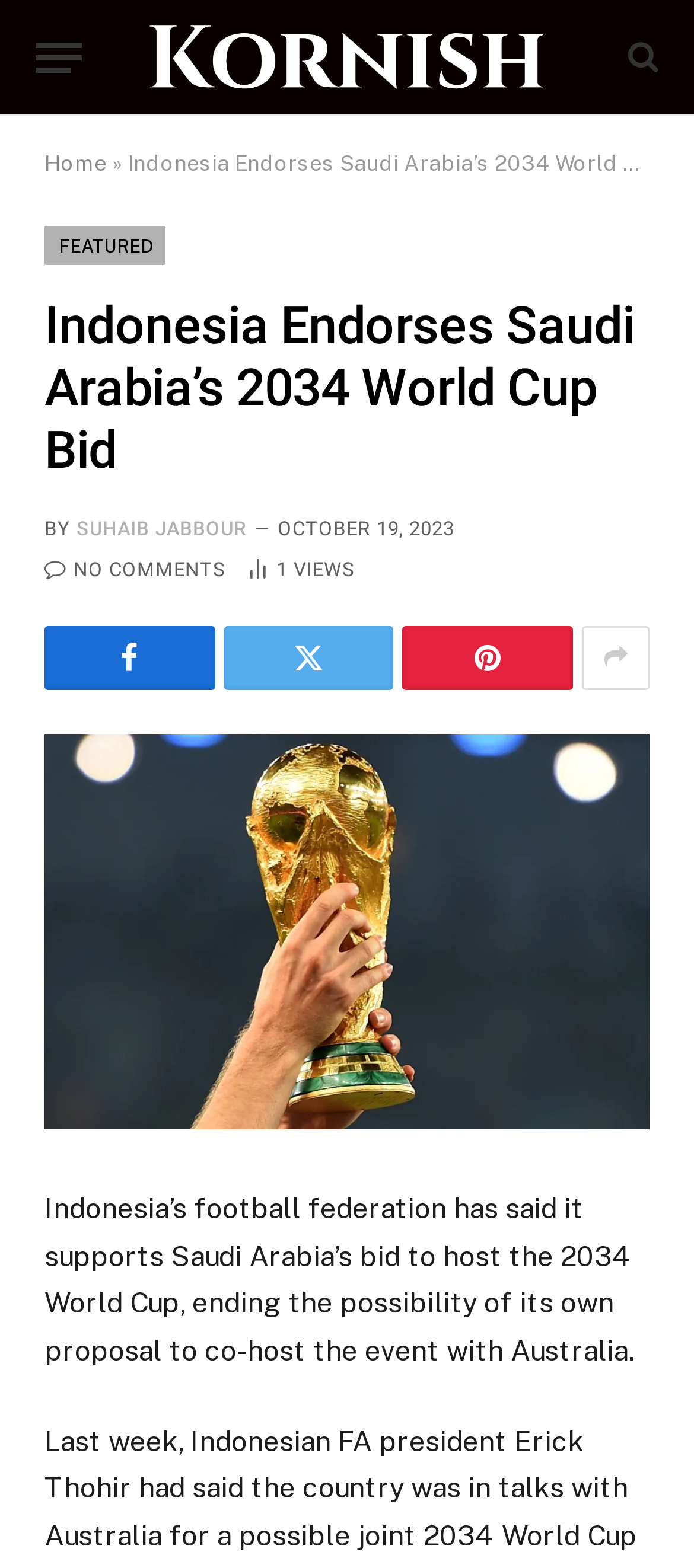Find the bounding box coordinates of the element I should click to carry out the following instruction: "Read the featured article".

[0.064, 0.144, 0.24, 0.169]